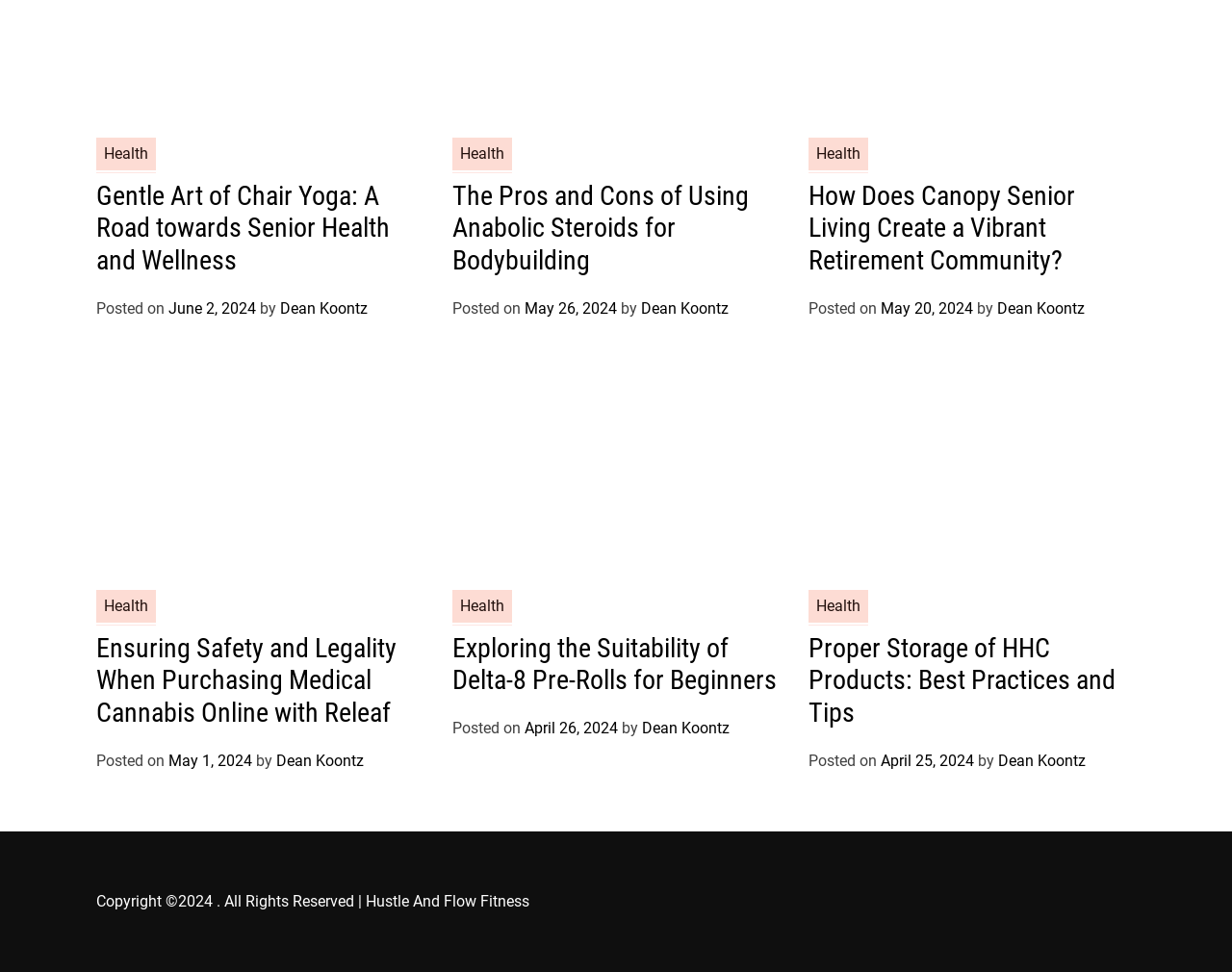Identify the bounding box coordinates for the element you need to click to achieve the following task: "go to home page". The coordinates must be four float values ranging from 0 to 1, formatted as [left, top, right, bottom].

None